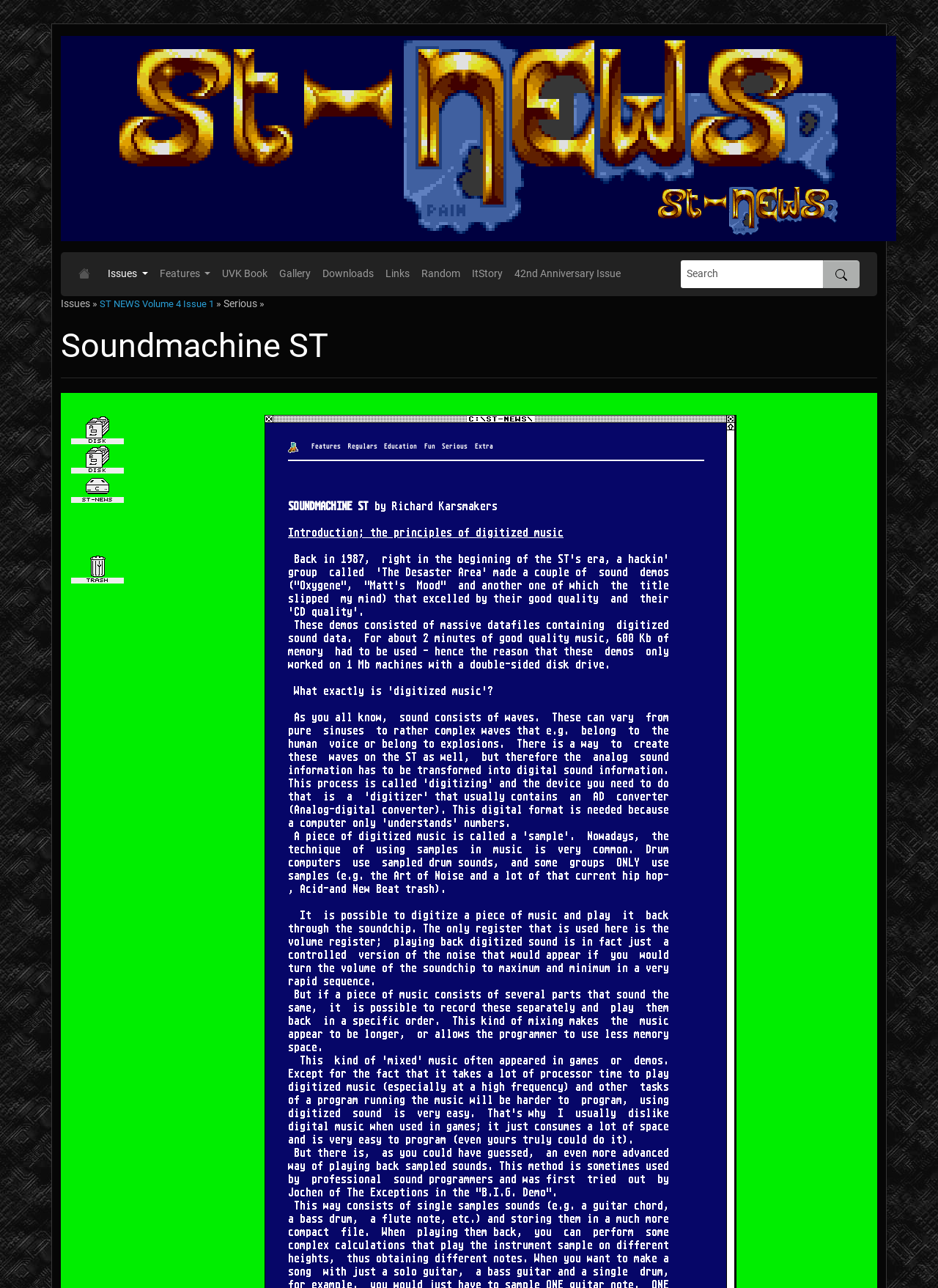Using the element description: "UVK Book", determine the bounding box coordinates. The coordinates should be in the format [left, top, right, bottom], with values between 0 and 1.

[0.231, 0.202, 0.292, 0.223]